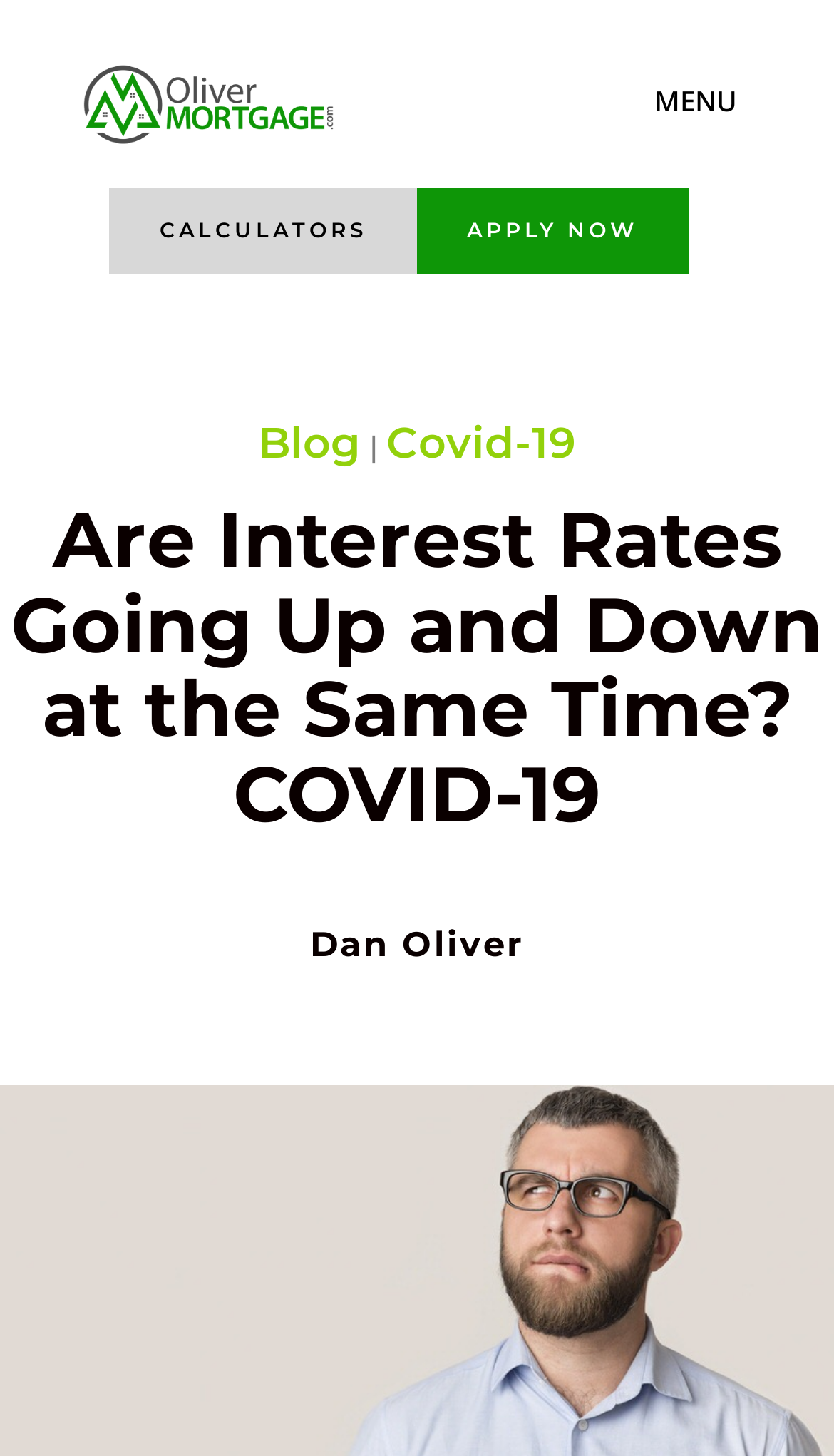How many main navigation links are there? Examine the screenshot and reply using just one word or a brief phrase.

4